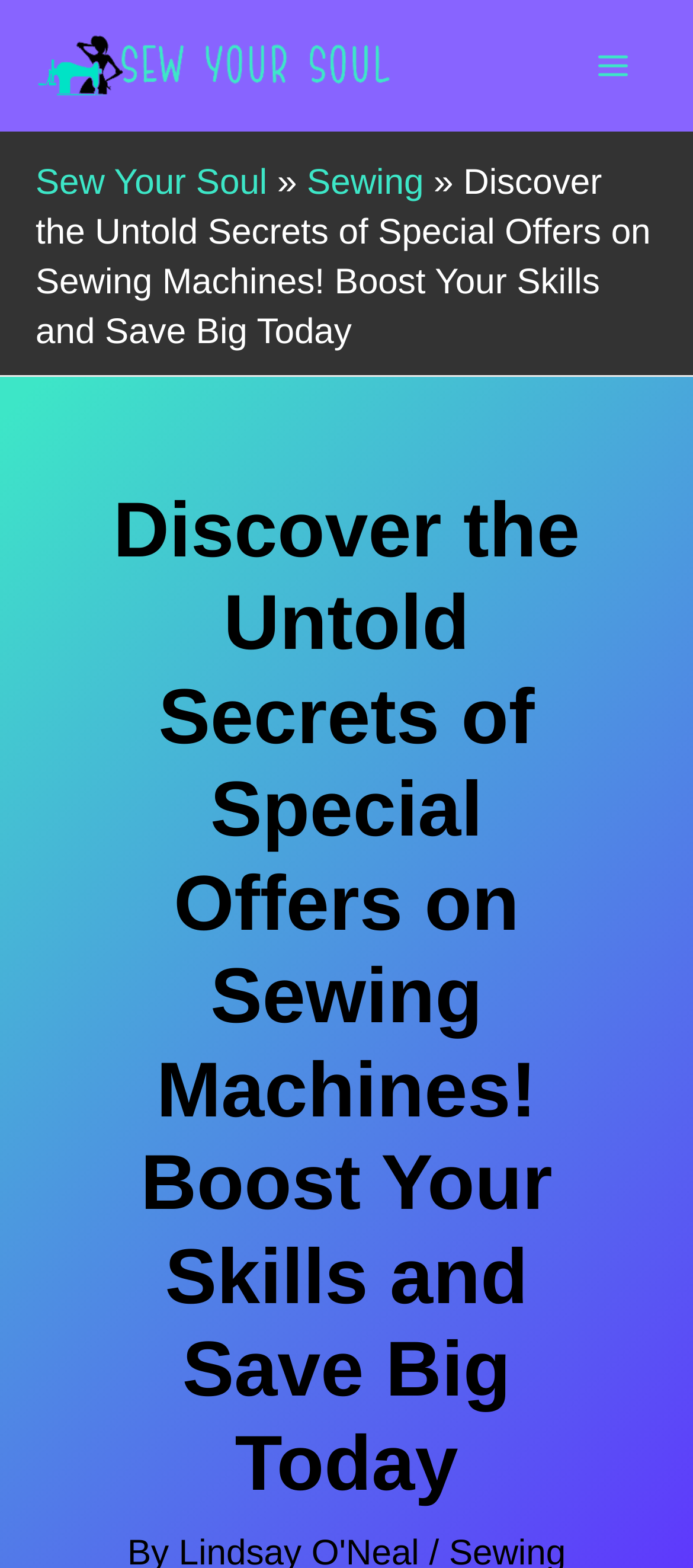Please find the bounding box for the following UI element description. Provide the coordinates in (top-left x, top-left y, bottom-right x, bottom-right y) format, with values between 0 and 1: Sewing

[0.443, 0.104, 0.611, 0.129]